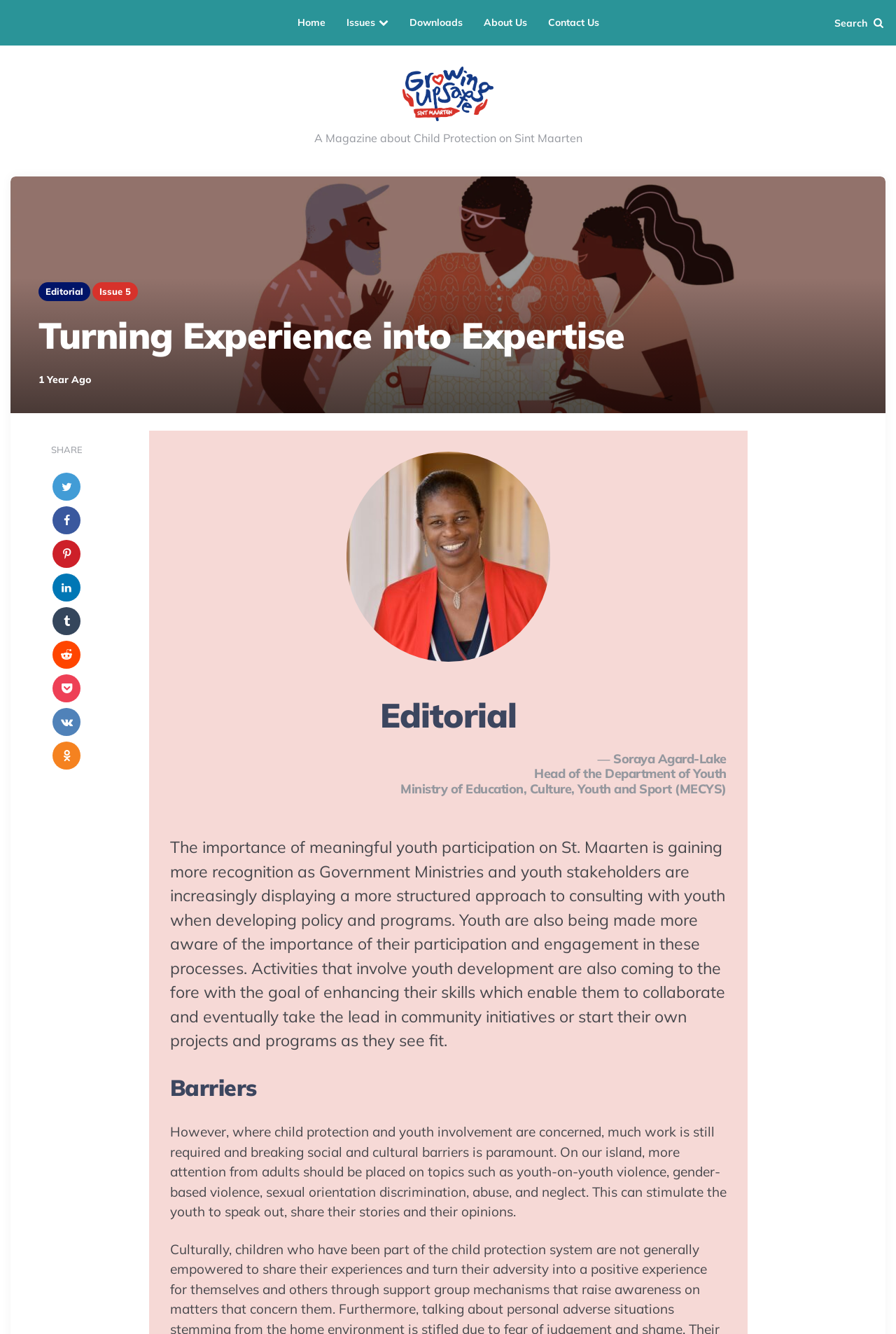What is the goal of youth development activities?
Please craft a detailed and exhaustive response to the question.

I found the answer by looking at the static text element with the text 'Activities that involve youth development are also coming to the fore with the goal of enhancing their skills...' at [0.189, 0.627, 0.809, 0.788]. The text suggests that the goal of youth development activities is to enhance their skills.